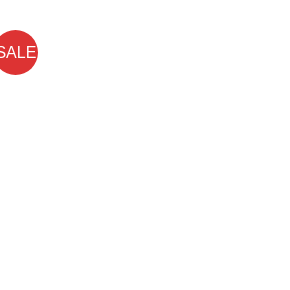Describe all elements and aspects of the image.

The image prominently displays a circular "SALE" label, highlighted in red, indicating a special discount on a product likely featured on a retail or e-commerce platform. This label suggests that the item it is associated with is currently available at a reduced price, enticing potential customers to take advantage of the offer. The context implies a promotional atmosphere, aiming to attract attention to products like the "Be Teachable You Aren’t Always Right Be Open Shirt", which is also linked to this sale. Overall, the vibrant color and clear messaging of the label serve to stimulate interest and encourage purchases.